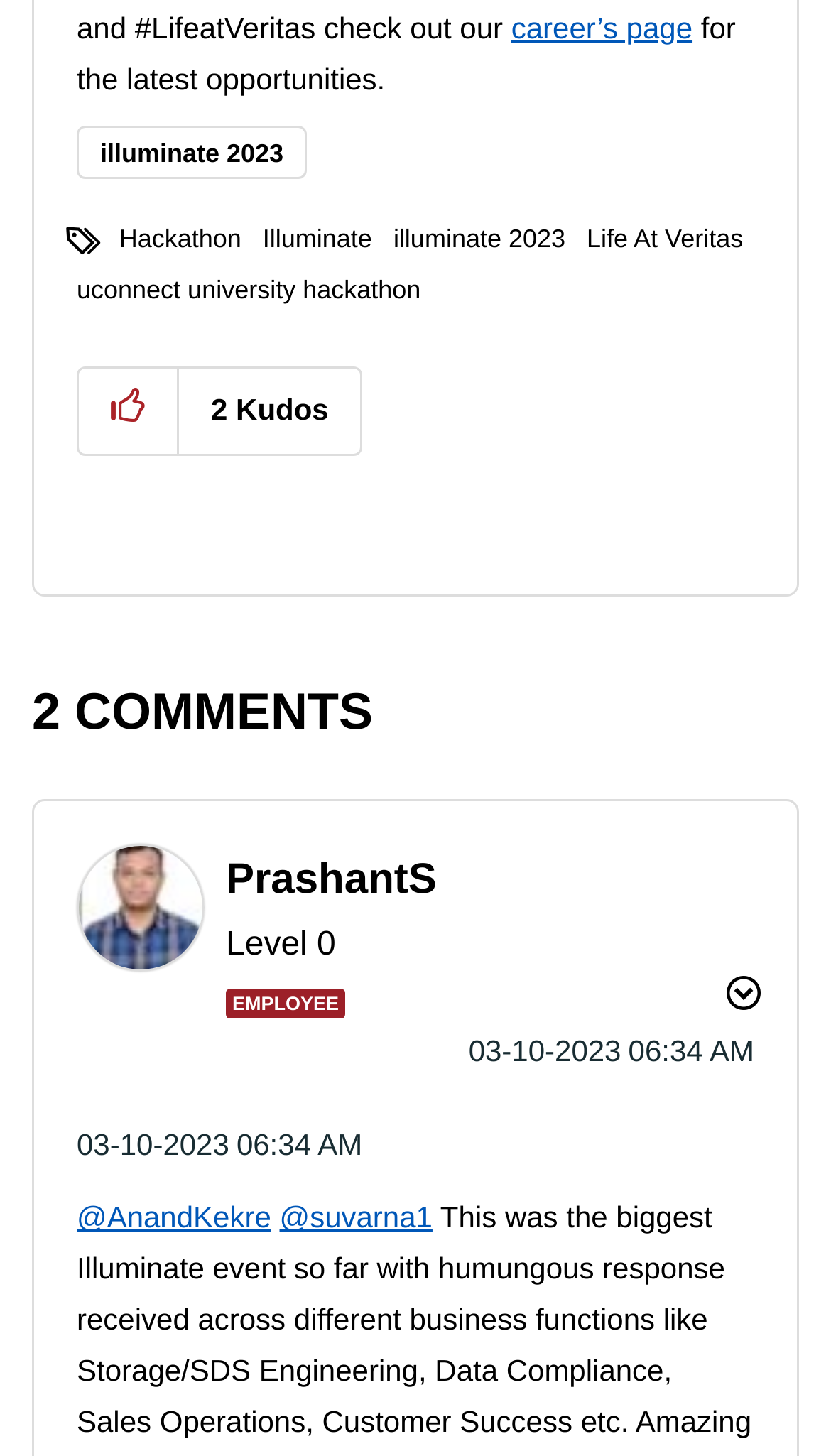Respond to the following question with a brief word or phrase:
What is the text on the top-right link?

career's page